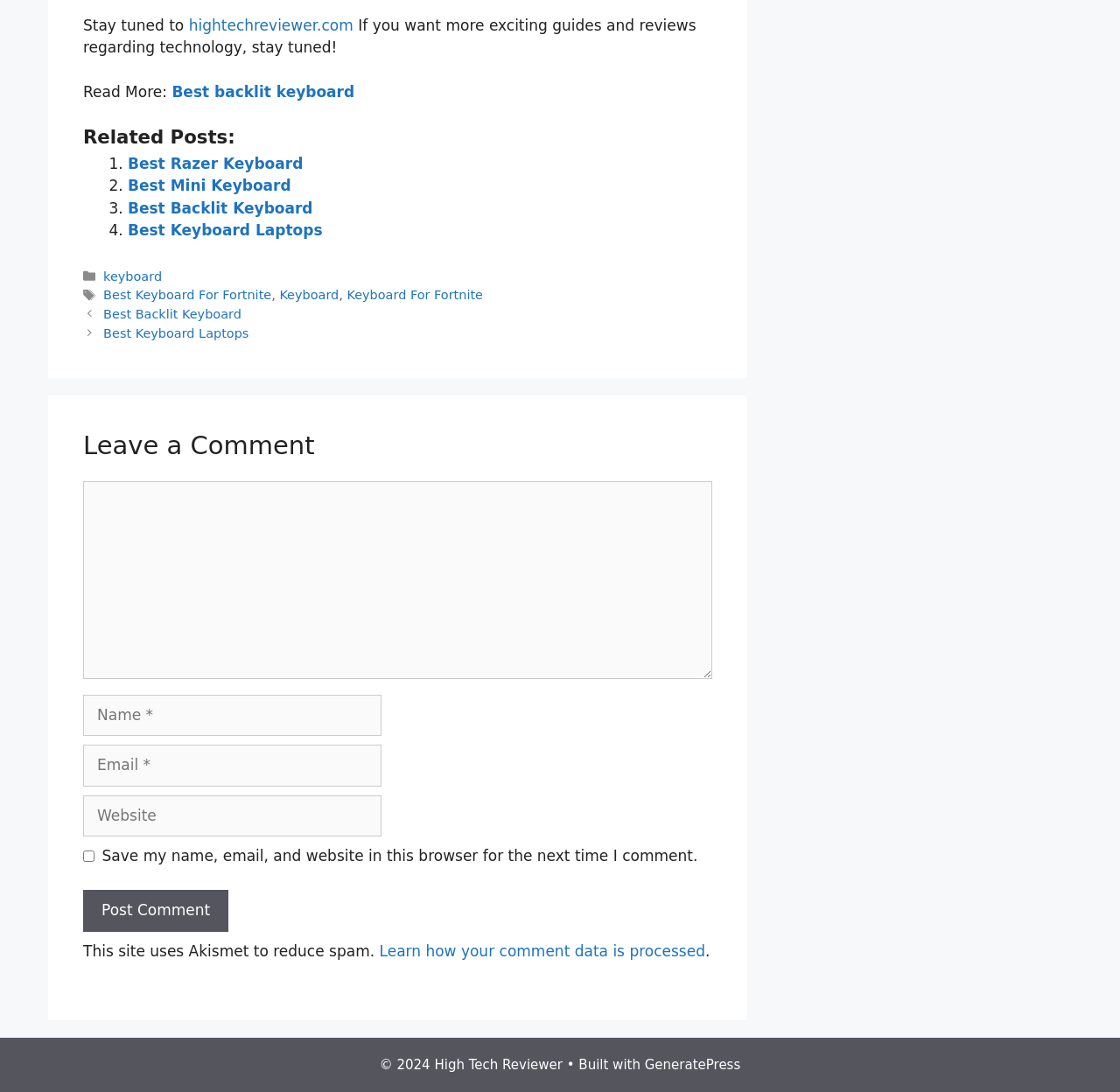Using the description: "hightechreviewer.com", identify the bounding box of the corresponding UI element in the screenshot.

[0.169, 0.015, 0.315, 0.031]